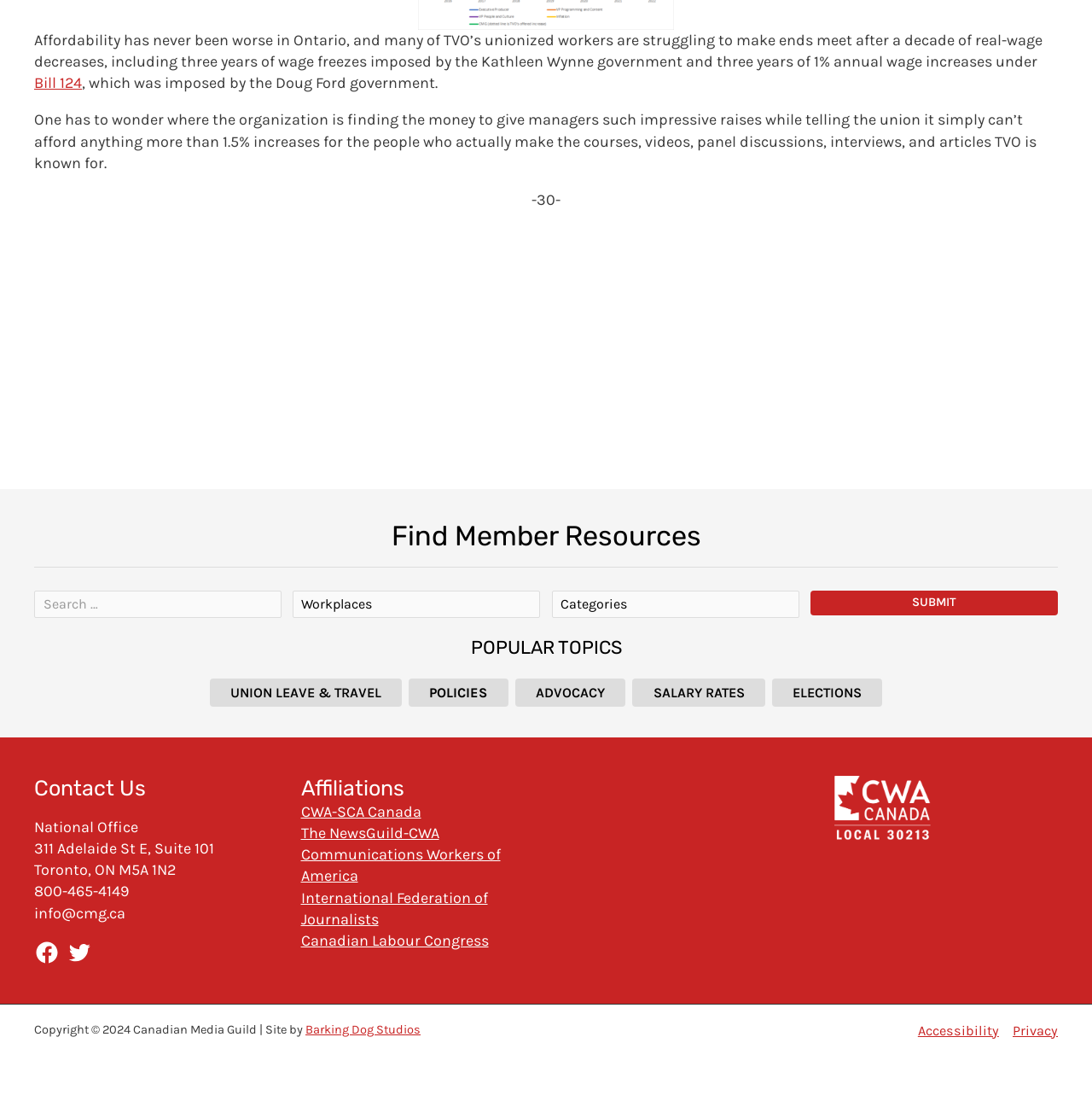Please specify the bounding box coordinates of the area that should be clicked to accomplish the following instruction: "Select a workplace". The coordinates should consist of four float numbers between 0 and 1, i.e., [left, top, right, bottom].

[0.268, 0.533, 0.493, 0.558]